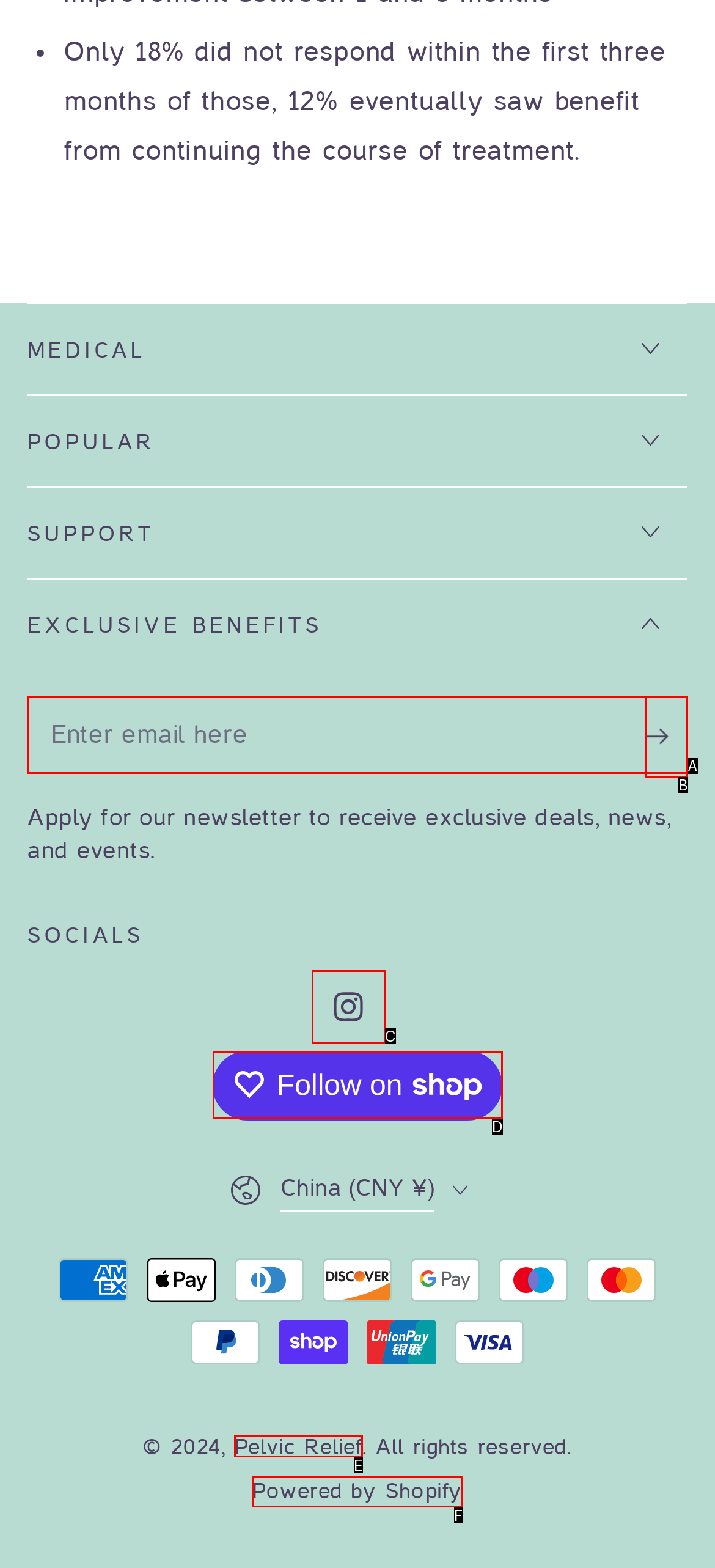Identify the HTML element that corresponds to the following description: Pelvic Relief Provide the letter of the best matching option.

E